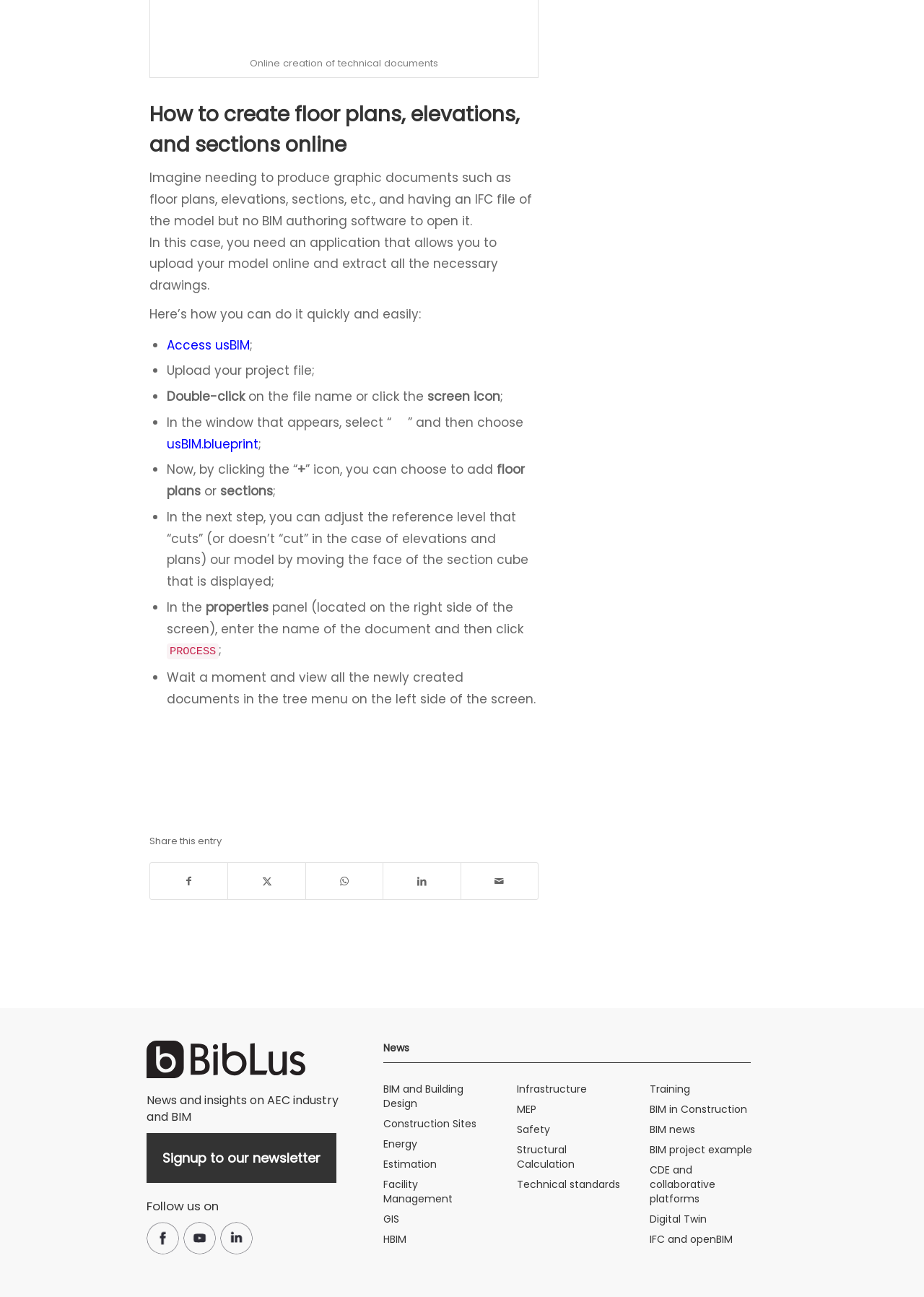How many steps are involved in creating floor plans using usBIM?
Look at the image and respond with a one-word or short-phrase answer.

5